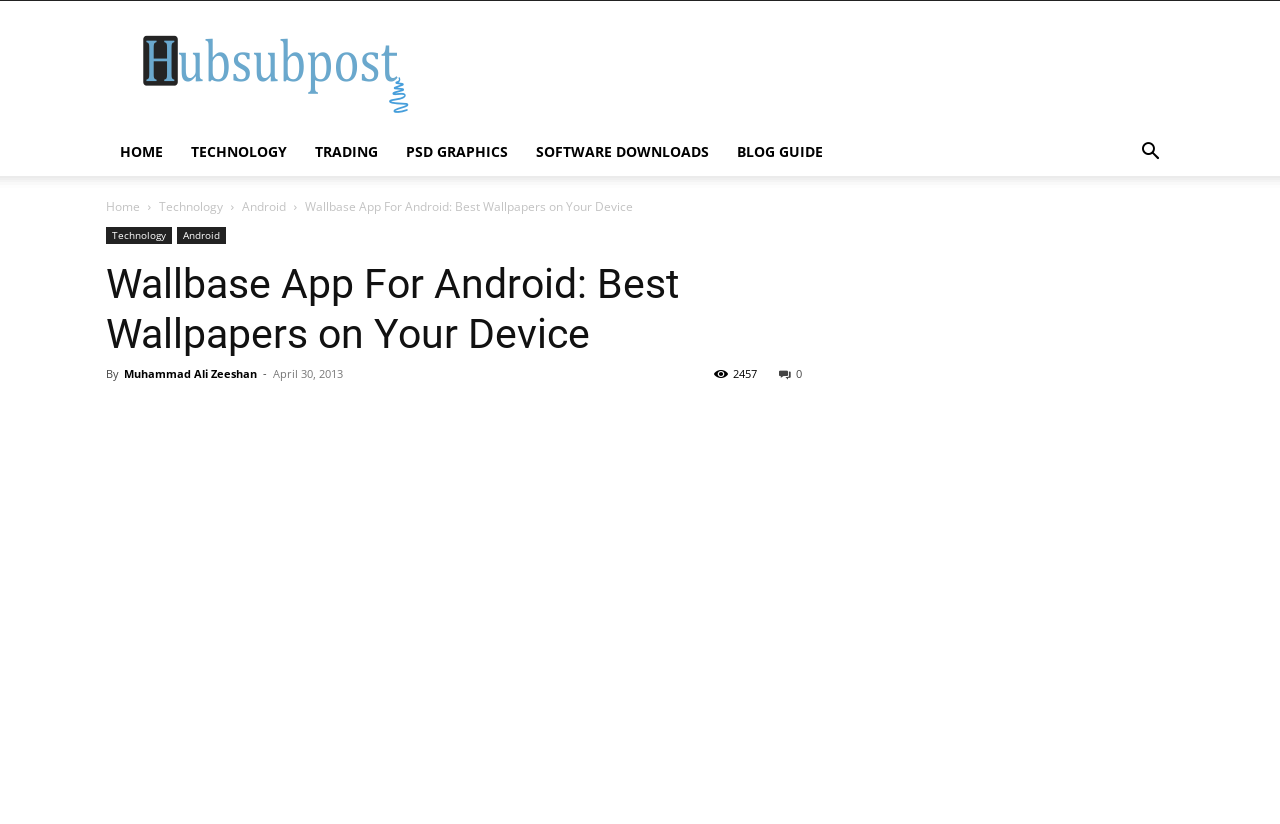What is the date of the blog post?
Please provide a comprehensive answer based on the contents of the image.

The date of the blog post can be found by looking at the text below the heading of the webpage. There is a text that says 'April 30, 2013', which clearly indicates the date of the blog post.